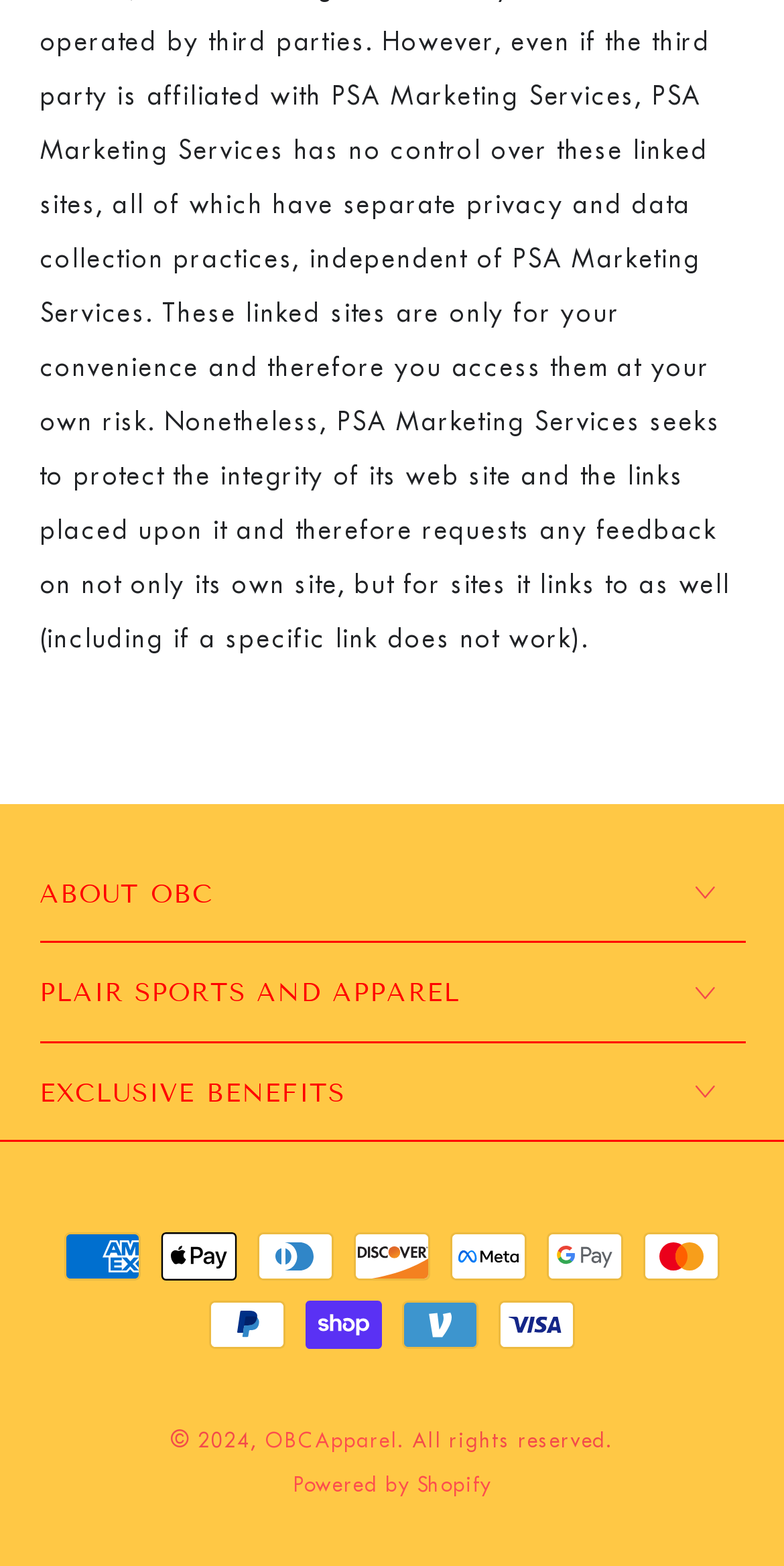How many payment methods are accepted?
Based on the screenshot, provide a one-word or short-phrase response.

10